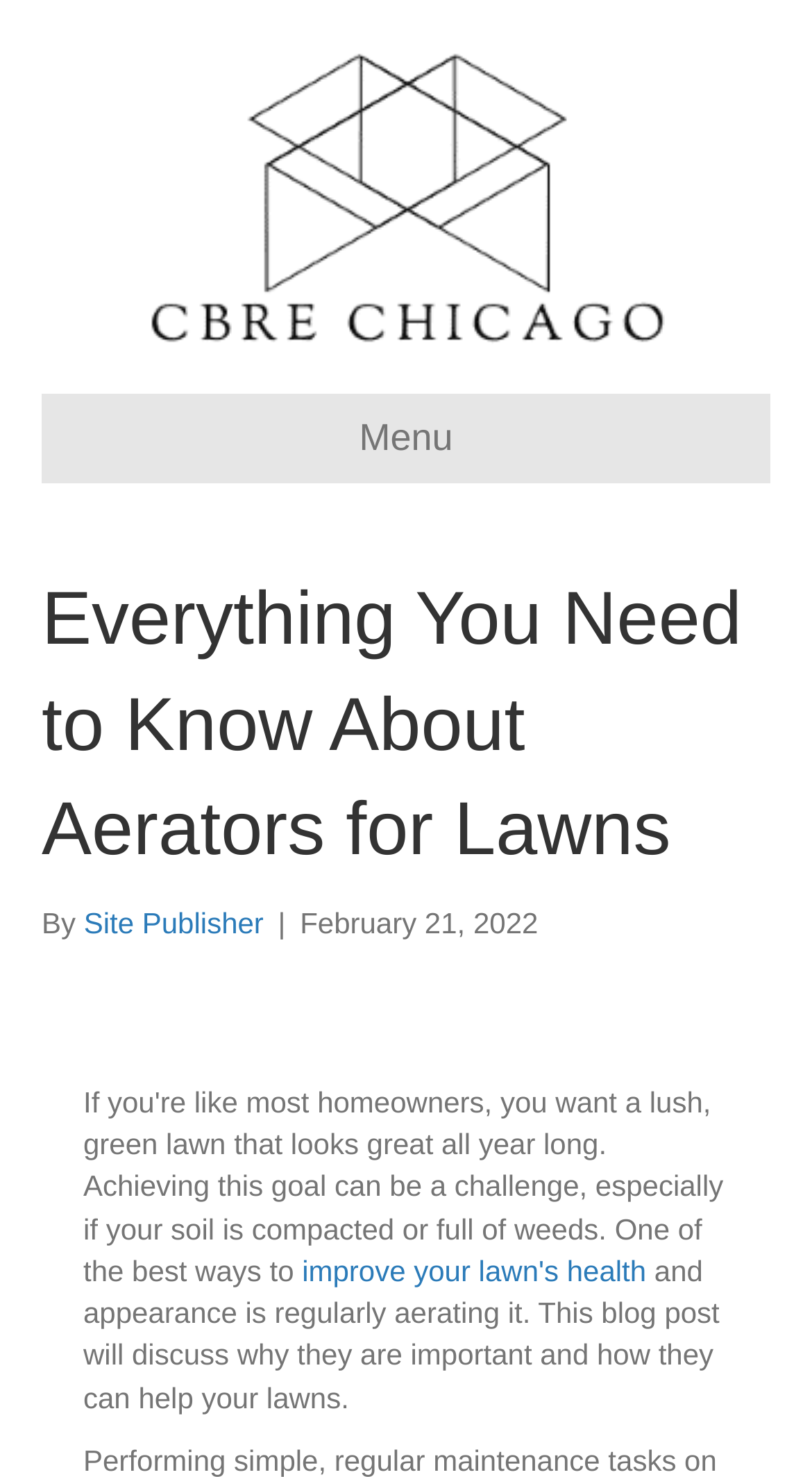Given the description alt="CBRE Chicago", predict the bounding box coordinates of the UI element. Ensure the coordinates are in the format (top-left x, top-left y, bottom-right x, bottom-right y) and all values are between 0 and 1.

[0.179, 0.12, 0.821, 0.143]